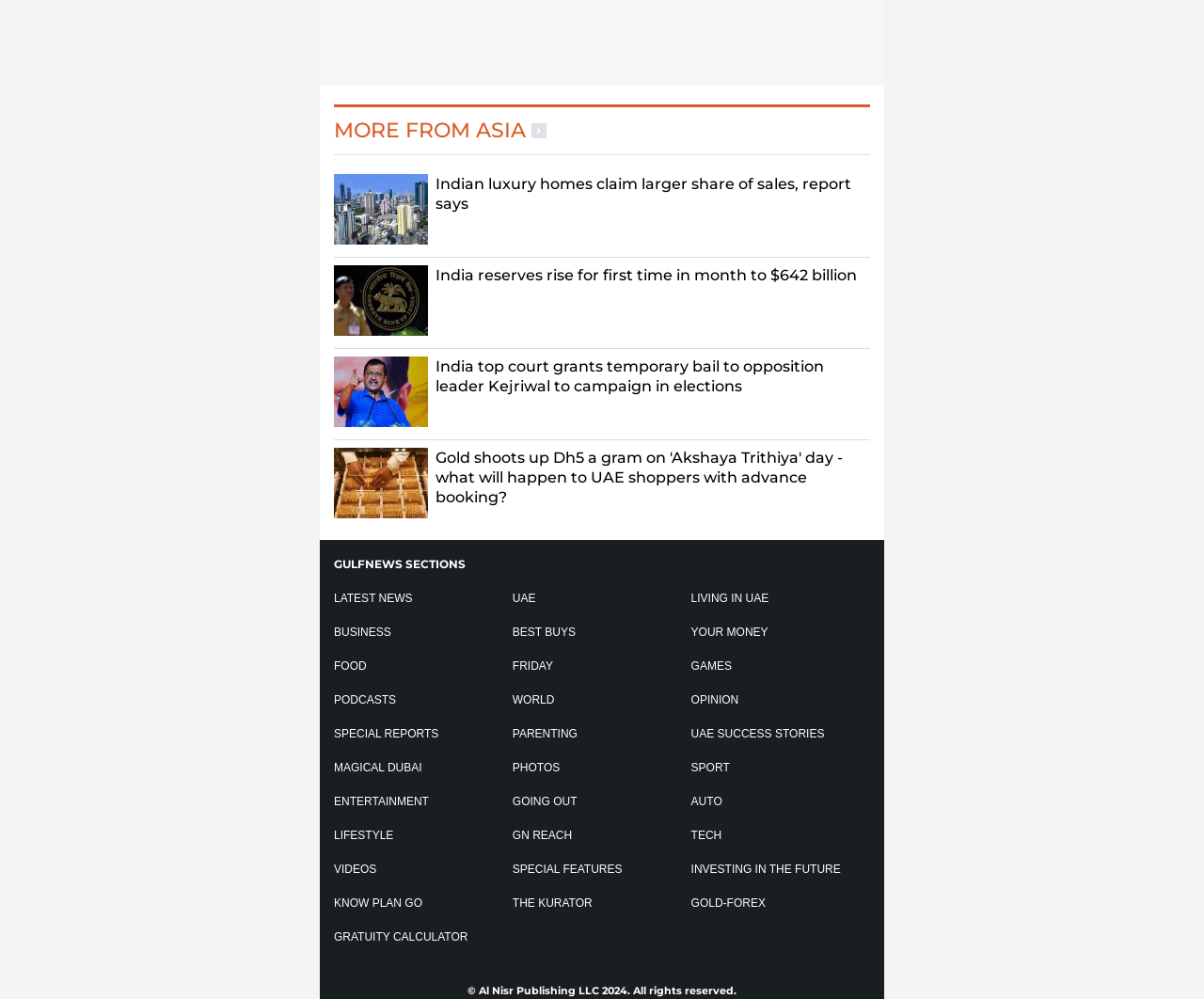Select the bounding box coordinates of the element I need to click to carry out the following instruction: "Click on 'MORE FROM ASIA'".

[0.277, 0.118, 0.454, 0.143]